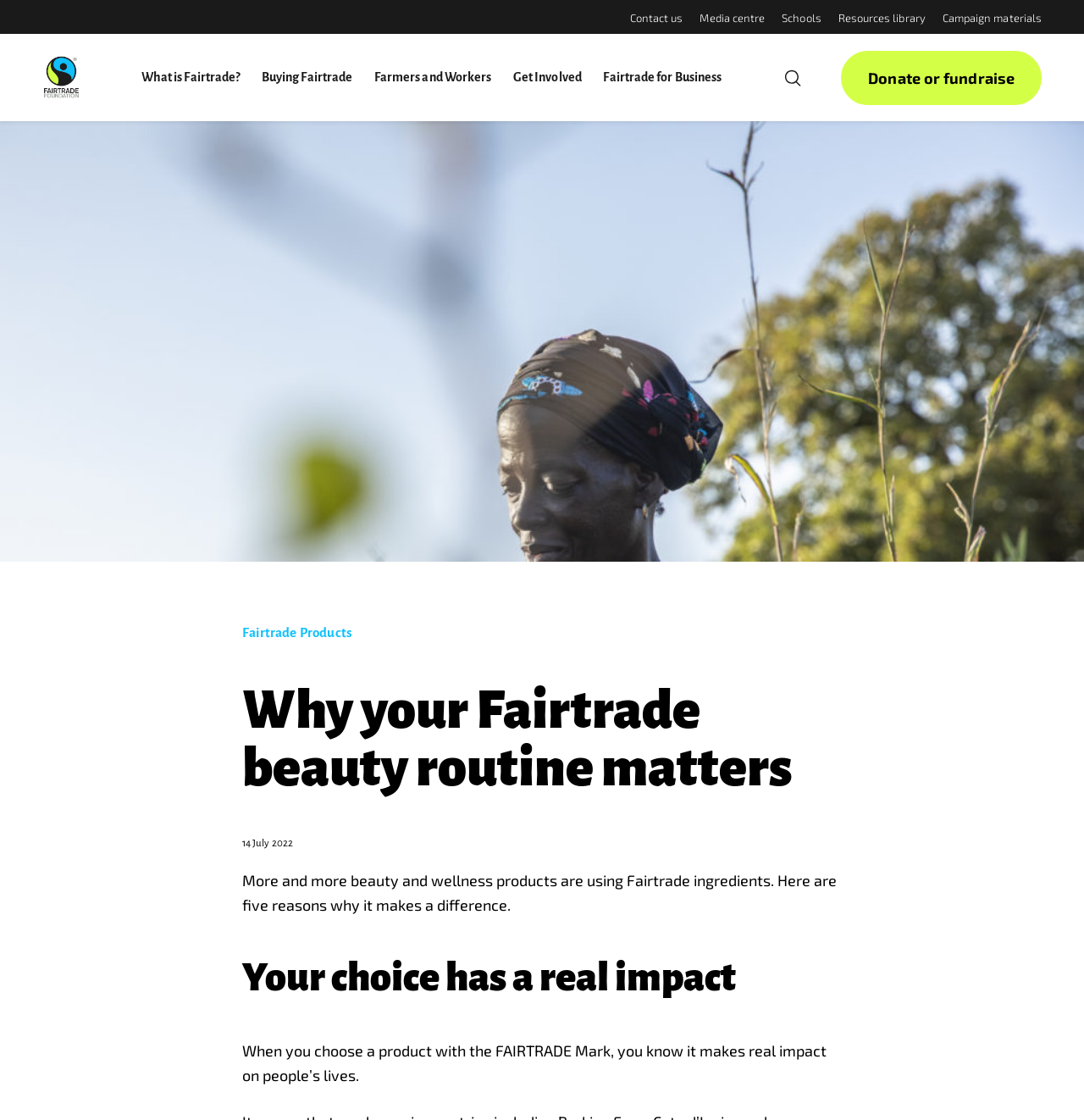Produce an extensive caption that describes everything on the webpage.

This webpage is about the importance of Fairtrade in the beauty and wellness industry. At the top, there are several links to different sections of the website, including "Contact us", "Media centre", "Schools", and more. Below these links, there is a search bar button with a magnifying glass icon.

The main content of the page is divided into sections. At the top, there is a large image of a shea butter producer, which takes up the full width of the page. Above this image, there is a header section with a link to "Fairtrade Products" and a heading that reads "Why your Fairtrade beauty routine matters". Below the heading, there is a timestamp indicating that the article was published on "14 July 2022".

The main article text is divided into two sections. The first section has a heading that reads "Why your Fairtrade beauty routine matters" and a paragraph of text that explains the importance of Fairtrade ingredients in beauty and wellness products. The second section has a heading that reads "Your choice has a real impact" and a paragraph of text that explains how choosing products with the FAIRTRADE Mark can make a positive impact on people's lives.

At the bottom of the page, there is a link to "Donate or fundraise" and a few more links to other sections of the website.